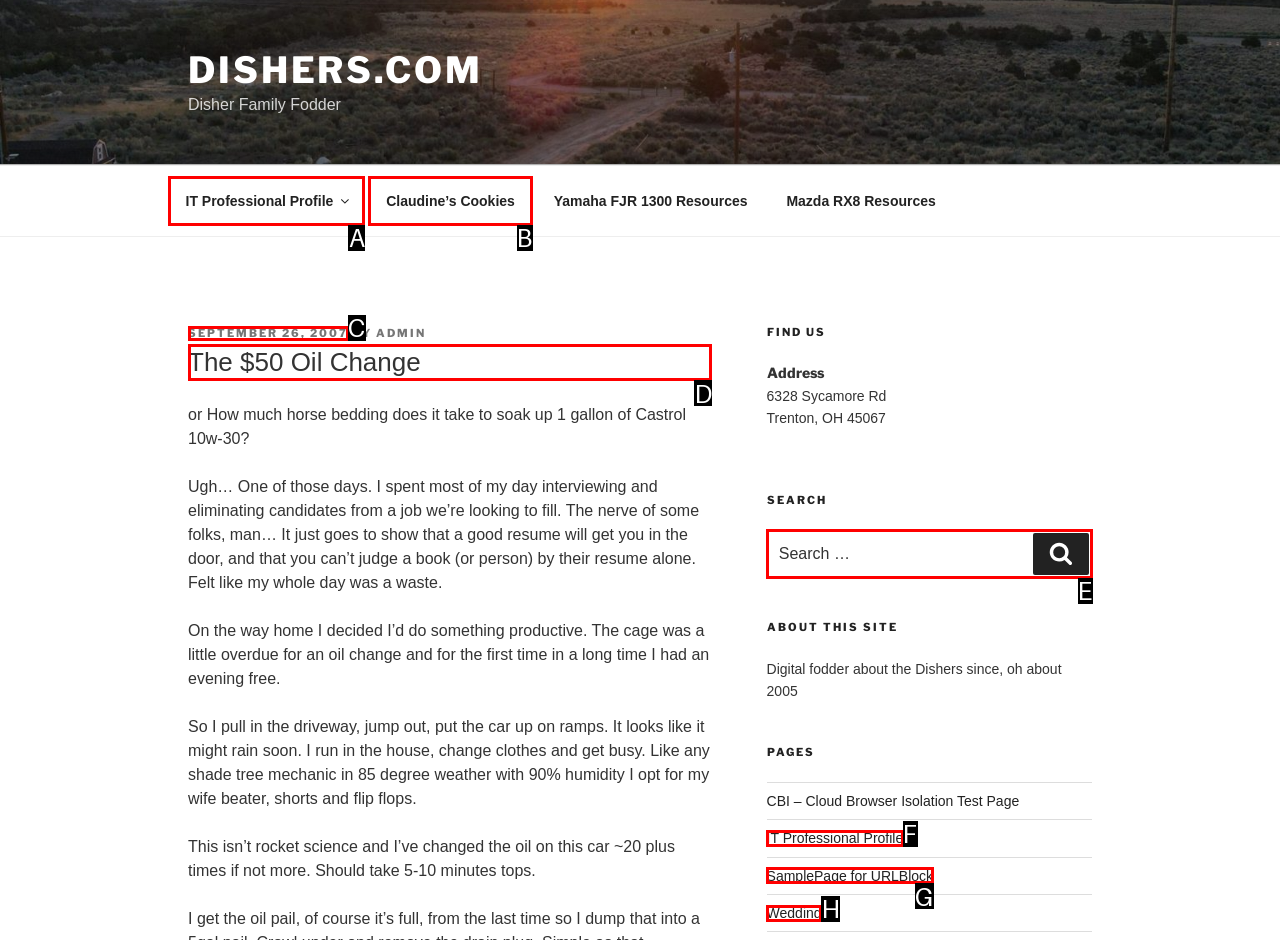Determine the HTML element to click for the instruction: view photos.
Answer with the letter corresponding to the correct choice from the provided options.

None